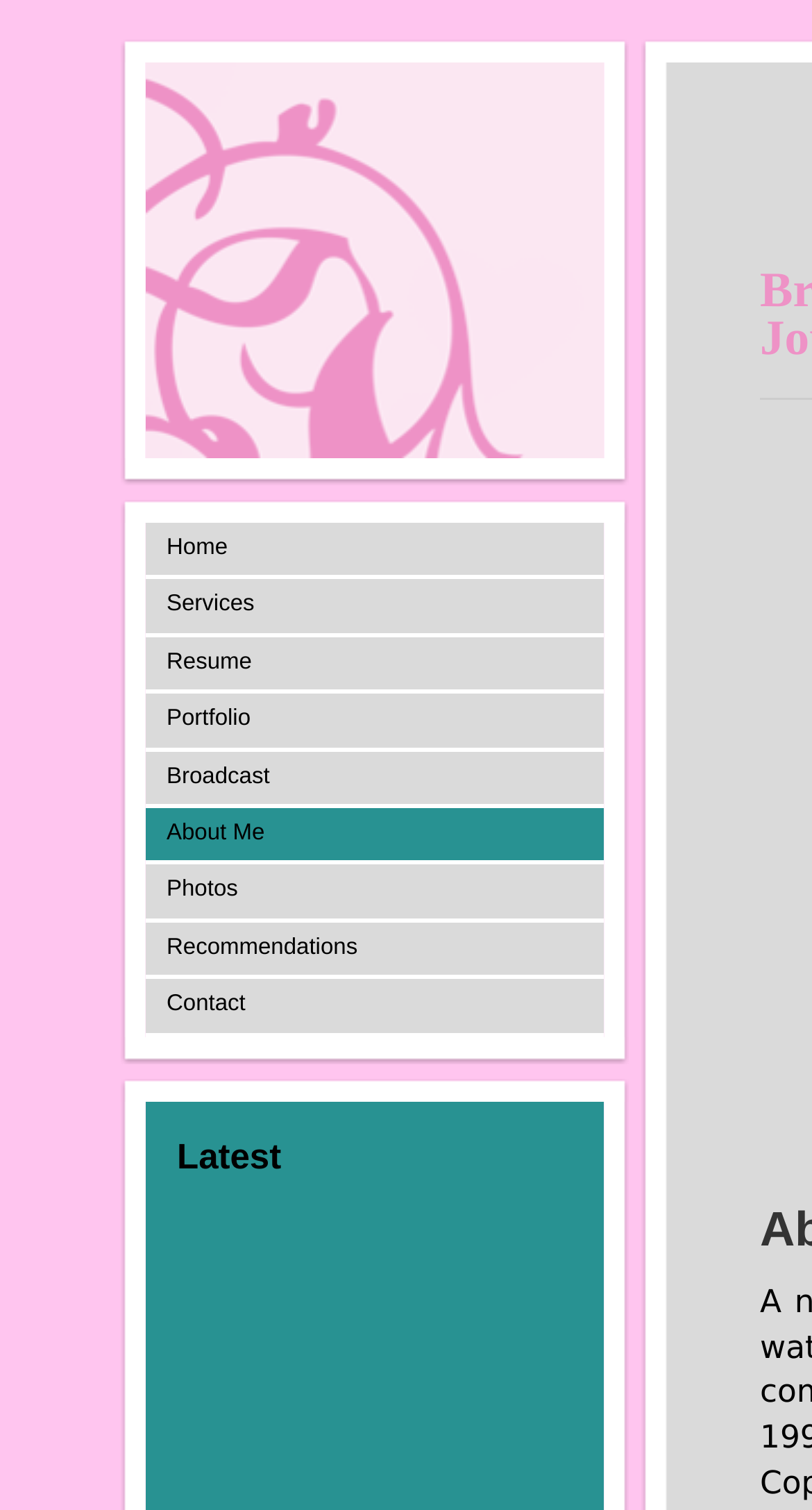Identify the bounding box coordinates for the UI element described as follows: Broadcast. Use the format (top-left x, top-left y, bottom-right x, bottom-right y) and ensure all values are floating point numbers between 0 and 1.

[0.179, 0.497, 0.744, 0.535]